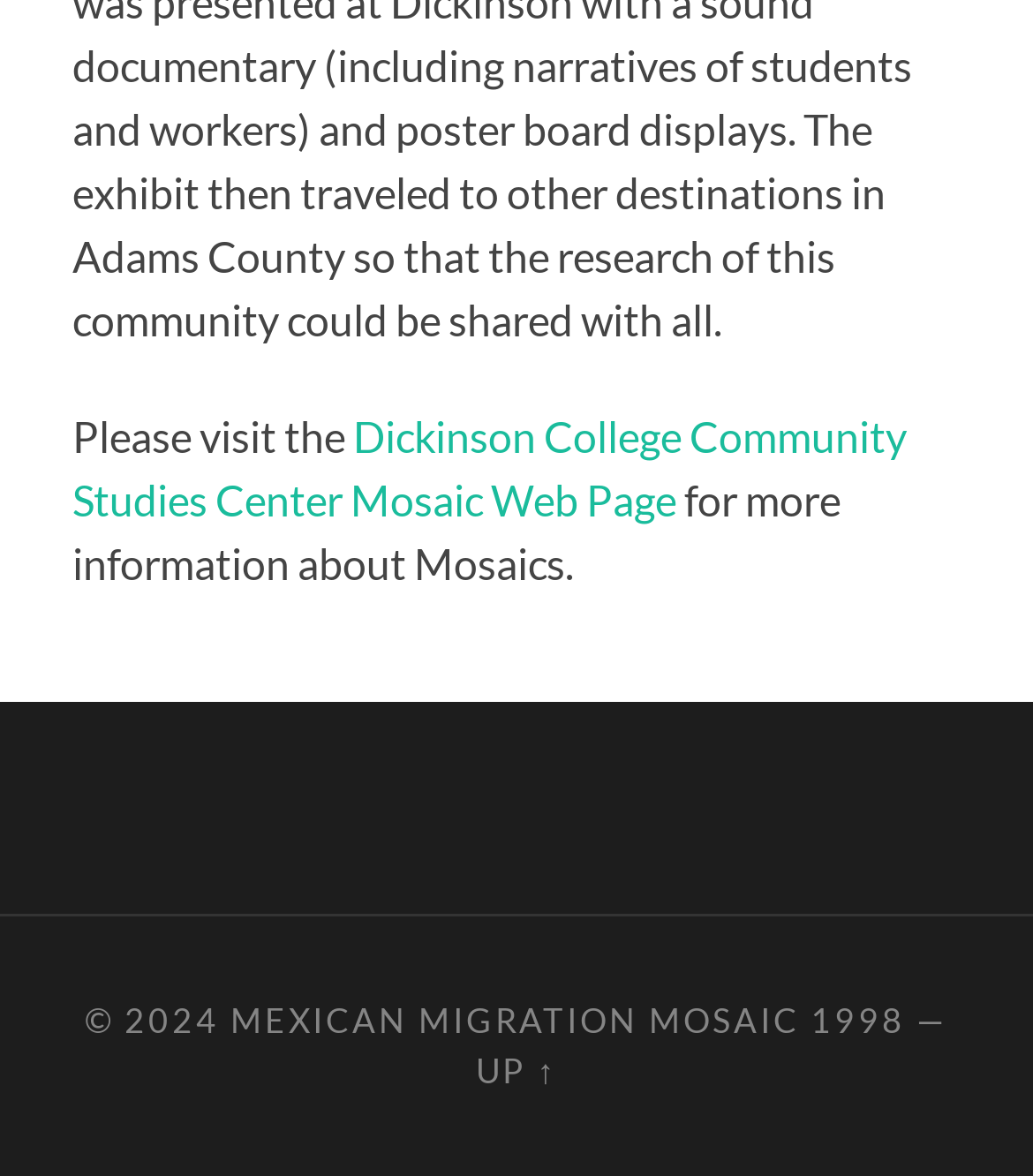Use the details in the image to answer the question thoroughly: 
What is the title of the first link on the webpage?

The first link on the webpage is located at the bottom of the page, and its title is 'MEXICAN MIGRATION MOSAIC 1998'. This link is likely related to the topic of Mosaics.